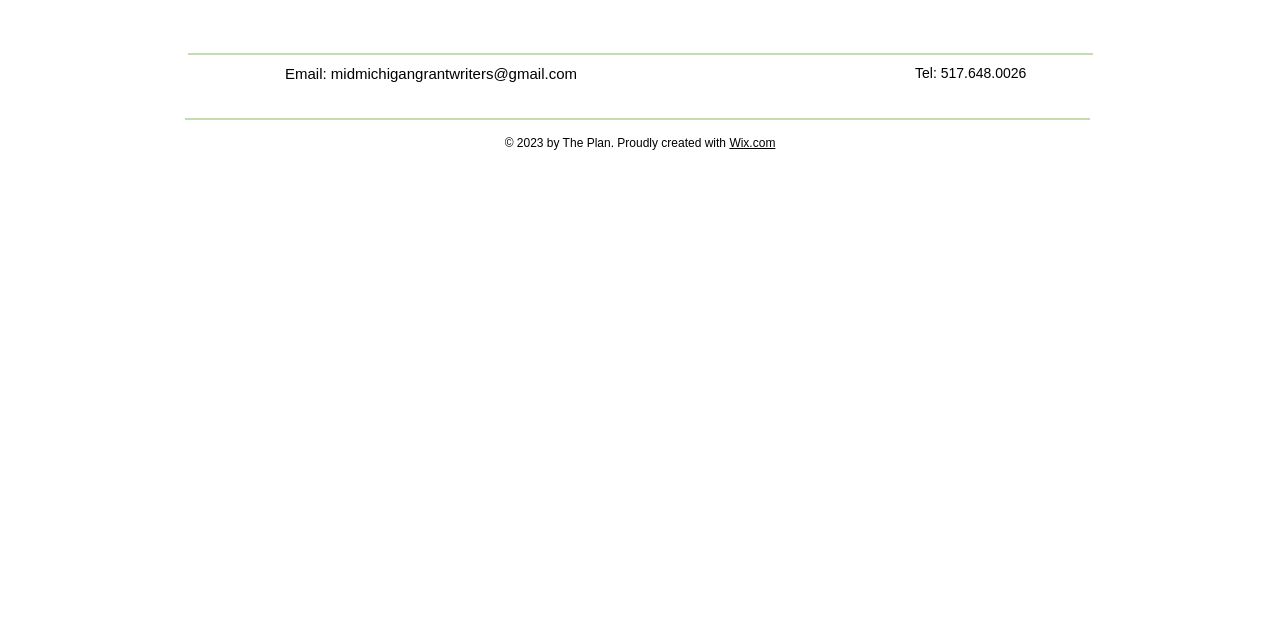Highlight the bounding box of the UI element that corresponds to this description: "Wix.com".

[0.57, 0.212, 0.606, 0.234]